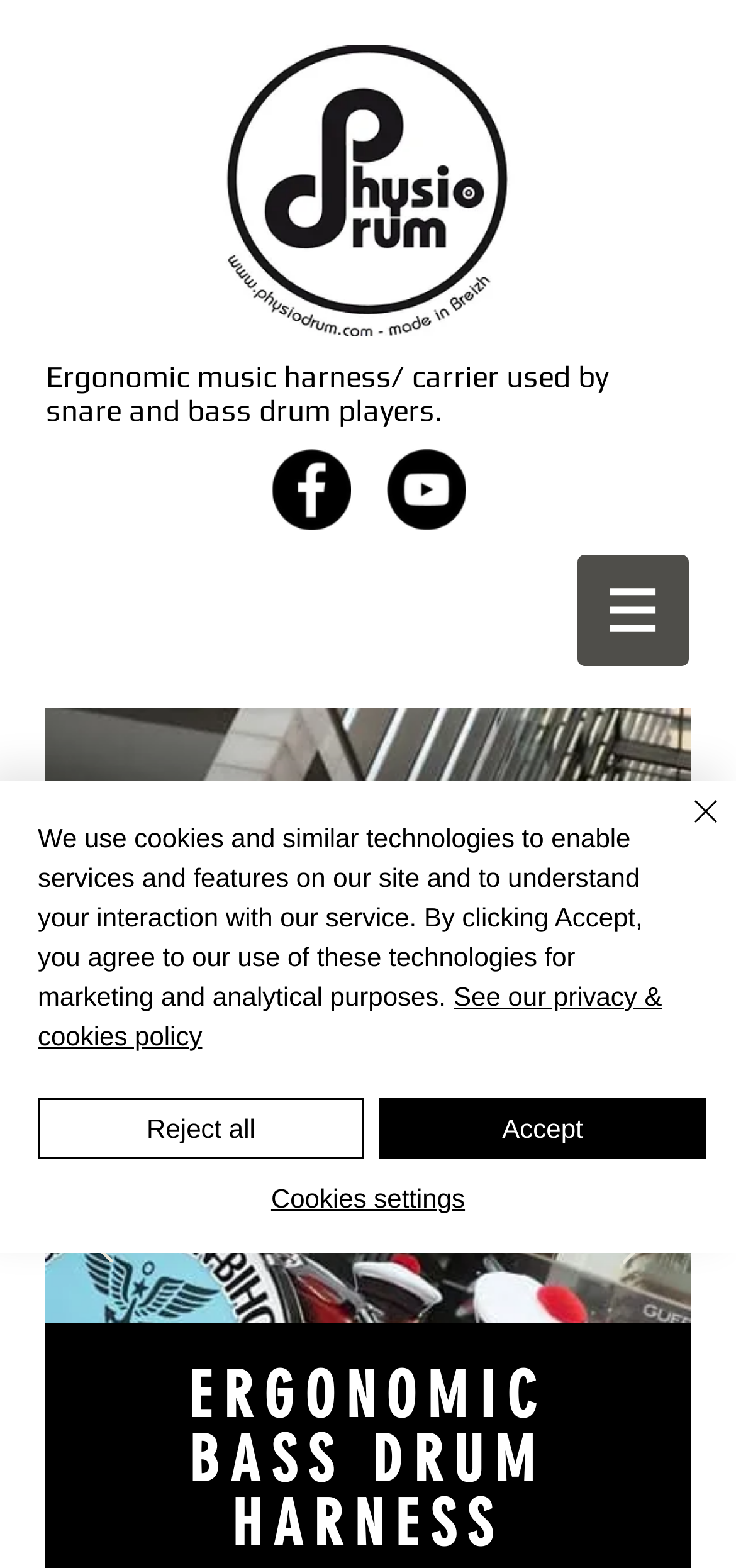Please answer the following question using a single word or phrase: 
What type of instruments is the harness designed for?

Snare and bass drum